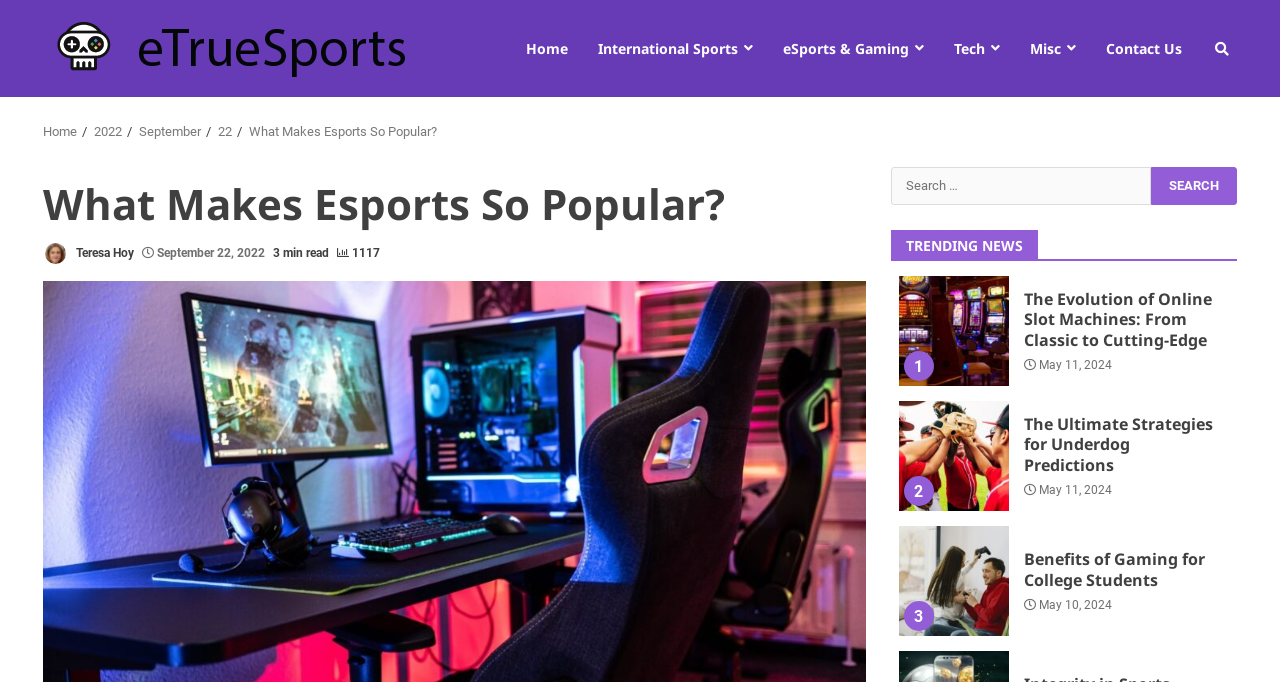What is the category of the first trending news?
Relying on the image, give a concise answer in one word or a brief phrase.

eSports & Gaming